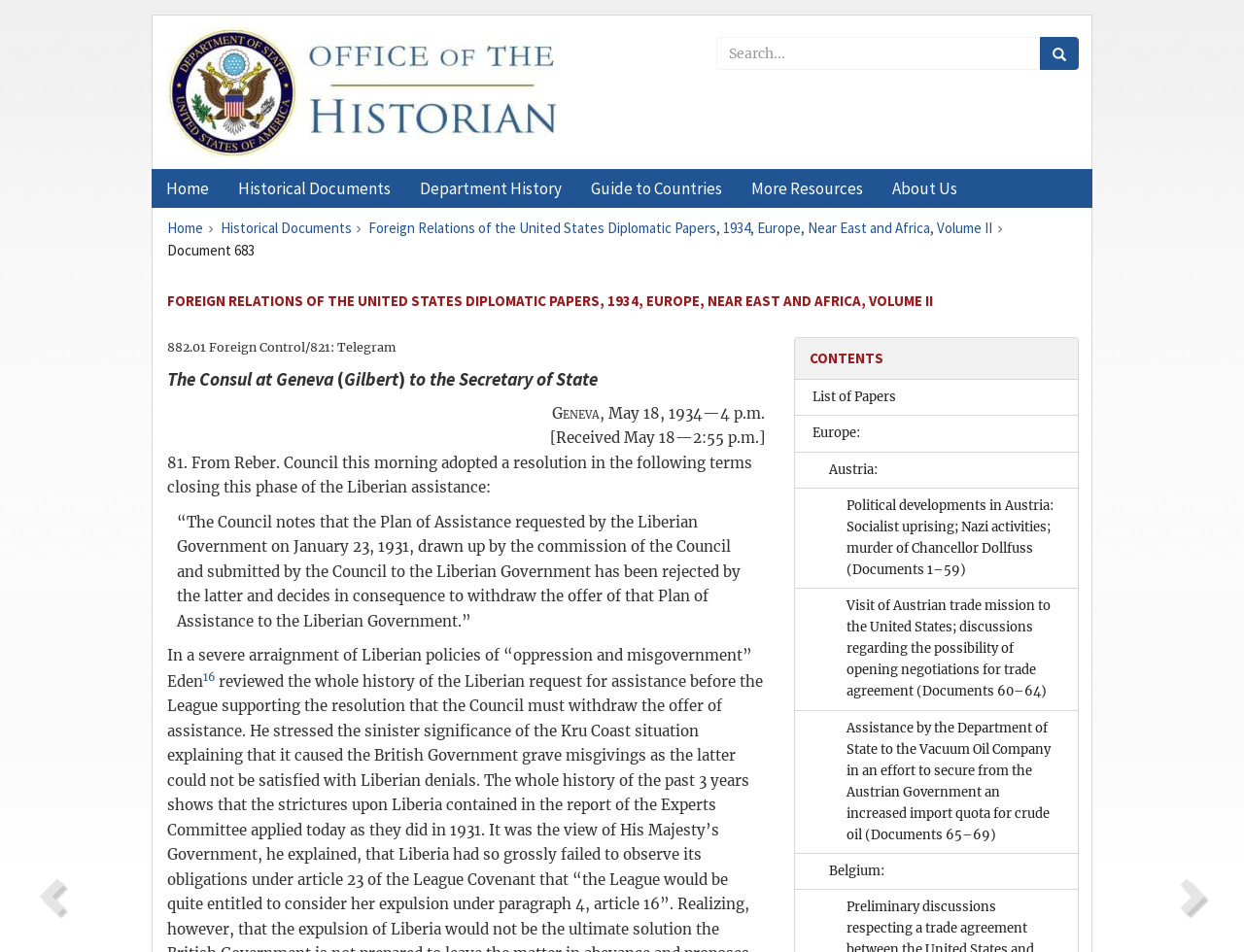What is the title of the document being displayed? Look at the image and give a one-word or short phrase answer.

FOREIGN RELATIONS OF THE UNITED STATES DIPLOMATIC PAPERS, 1934, EUROPE, NEAR EAST AND AFRICA, VOLUME II